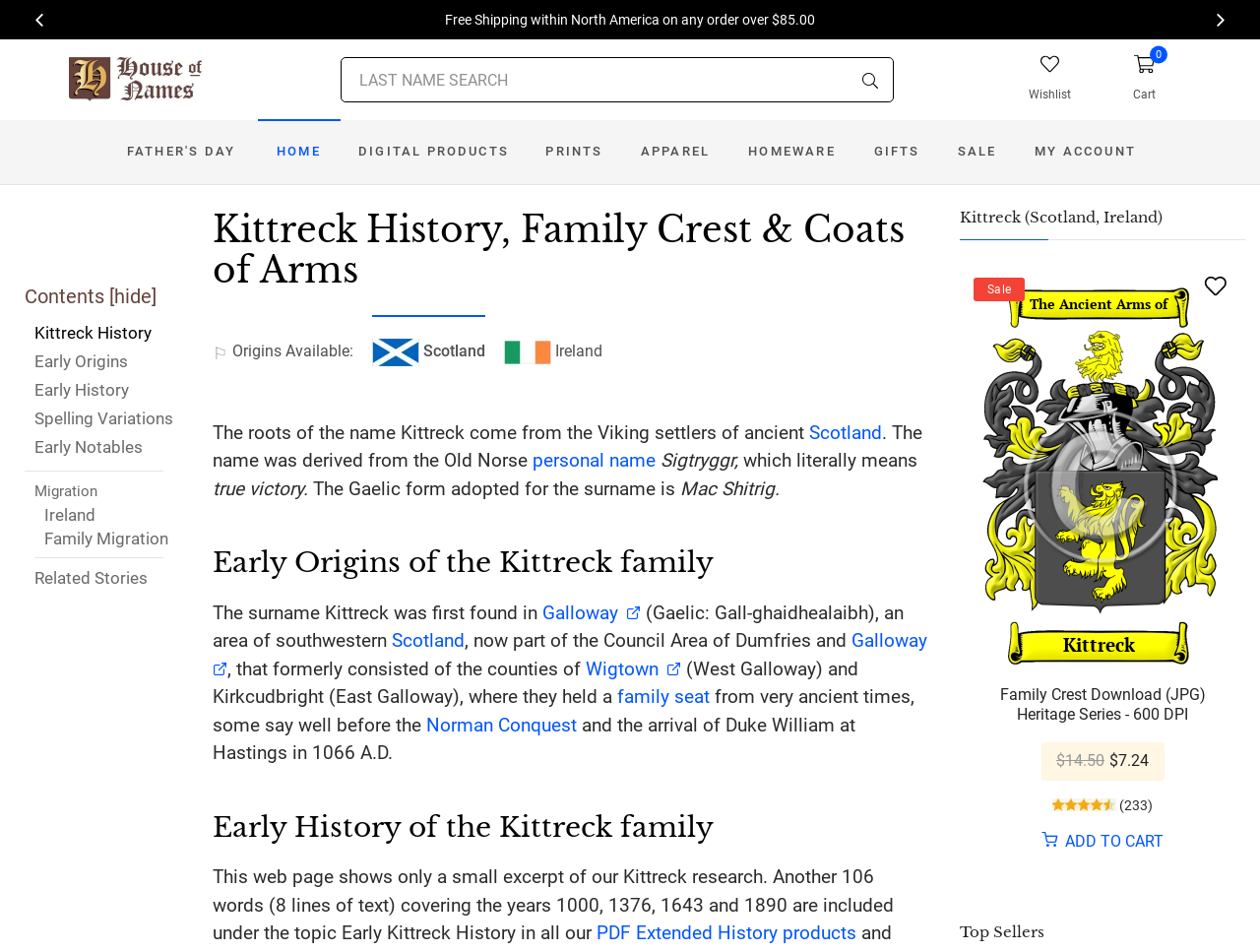Please specify the bounding box coordinates of the element that should be clicked to execute the given instruction: 'View the Privacy Policy'. Ensure the coordinates are four float numbers between 0 and 1, expressed as [left, top, right, bottom].

None